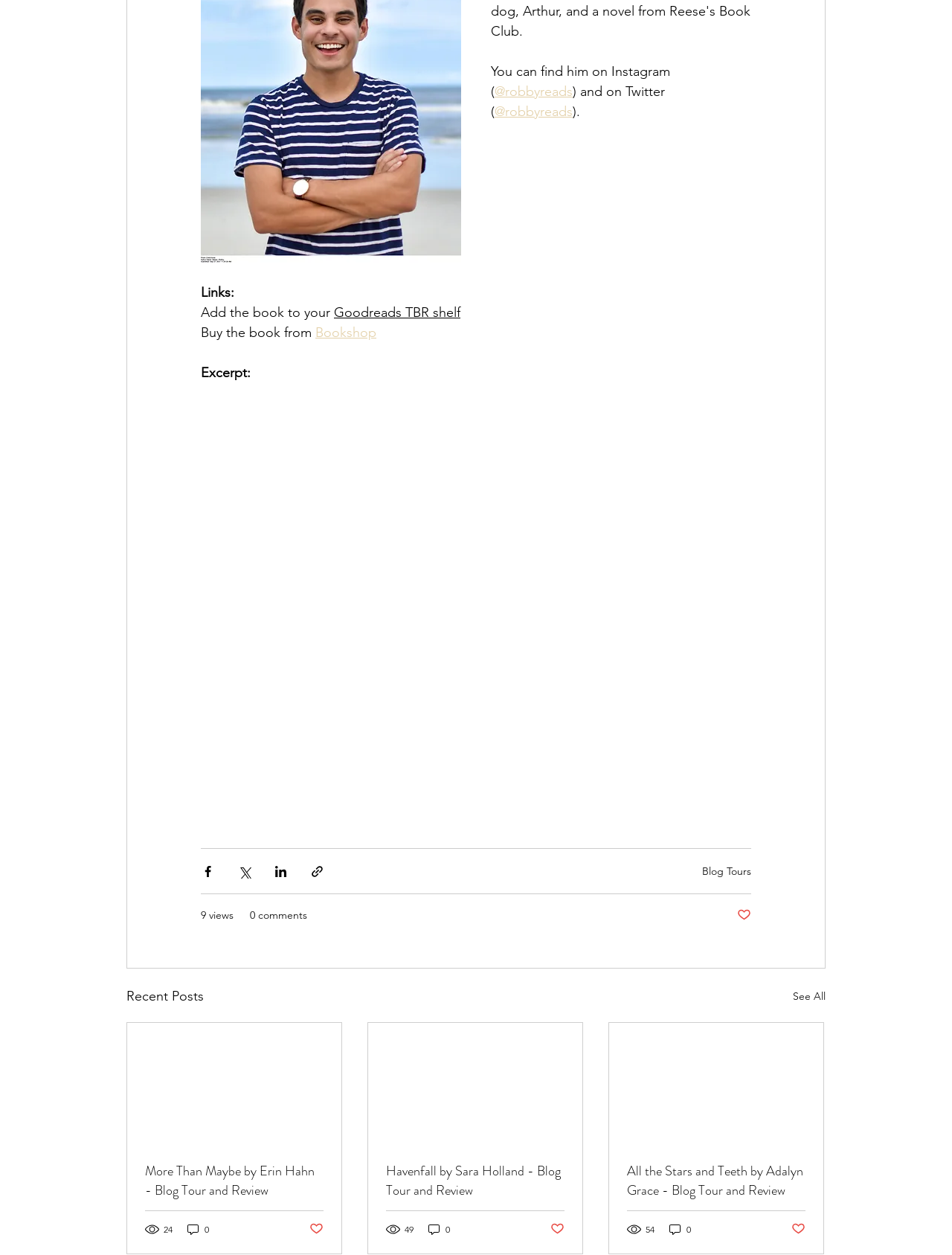Can you identify the bounding box coordinates of the clickable region needed to carry out this instruction: 'Read the blog post 'More Than Maybe by Erin Hahn - Blog Tour and Review''? The coordinates should be four float numbers within the range of 0 to 1, stated as [left, top, right, bottom].

[0.152, 0.926, 0.34, 0.956]